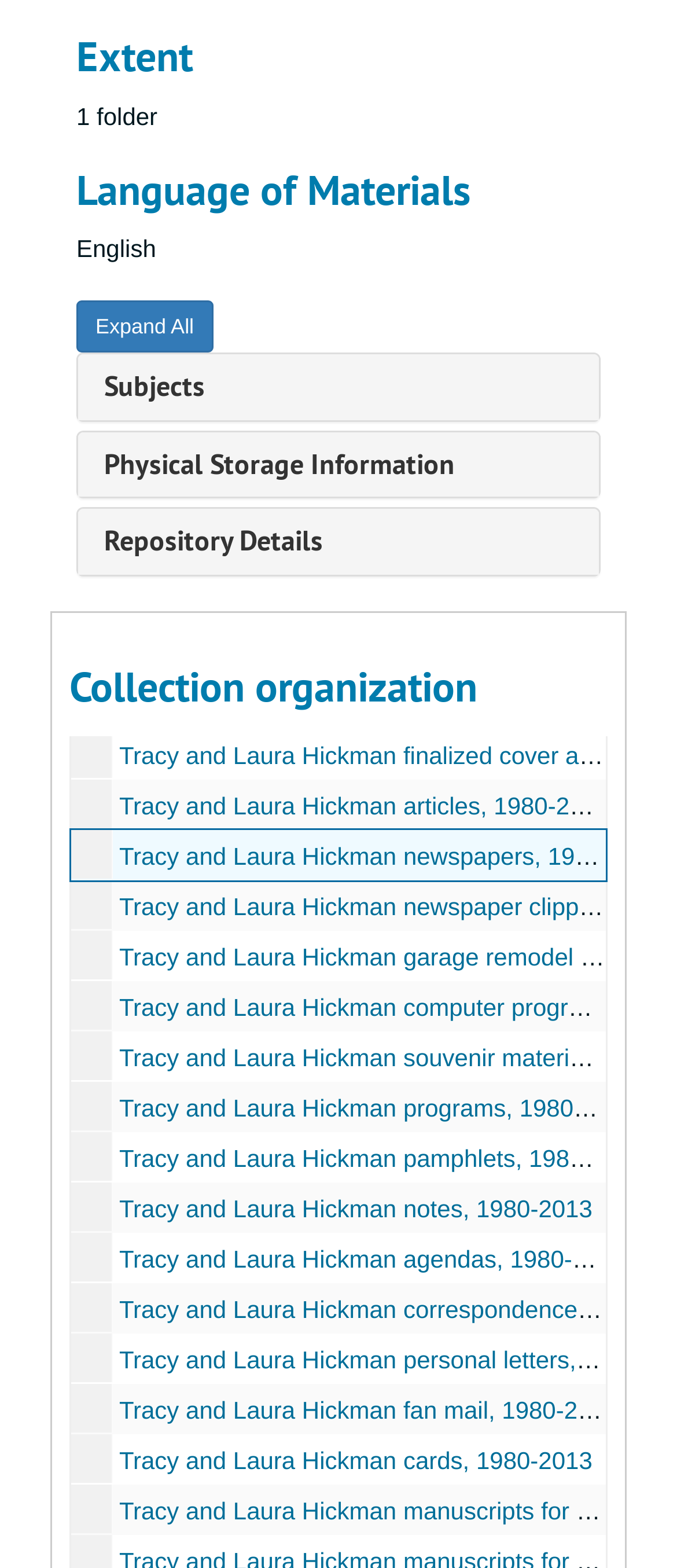Please provide the bounding box coordinates for the element that needs to be clicked to perform the instruction: "View subjects". The coordinates must consist of four float numbers between 0 and 1, formatted as [left, top, right, bottom].

[0.154, 0.235, 0.303, 0.258]